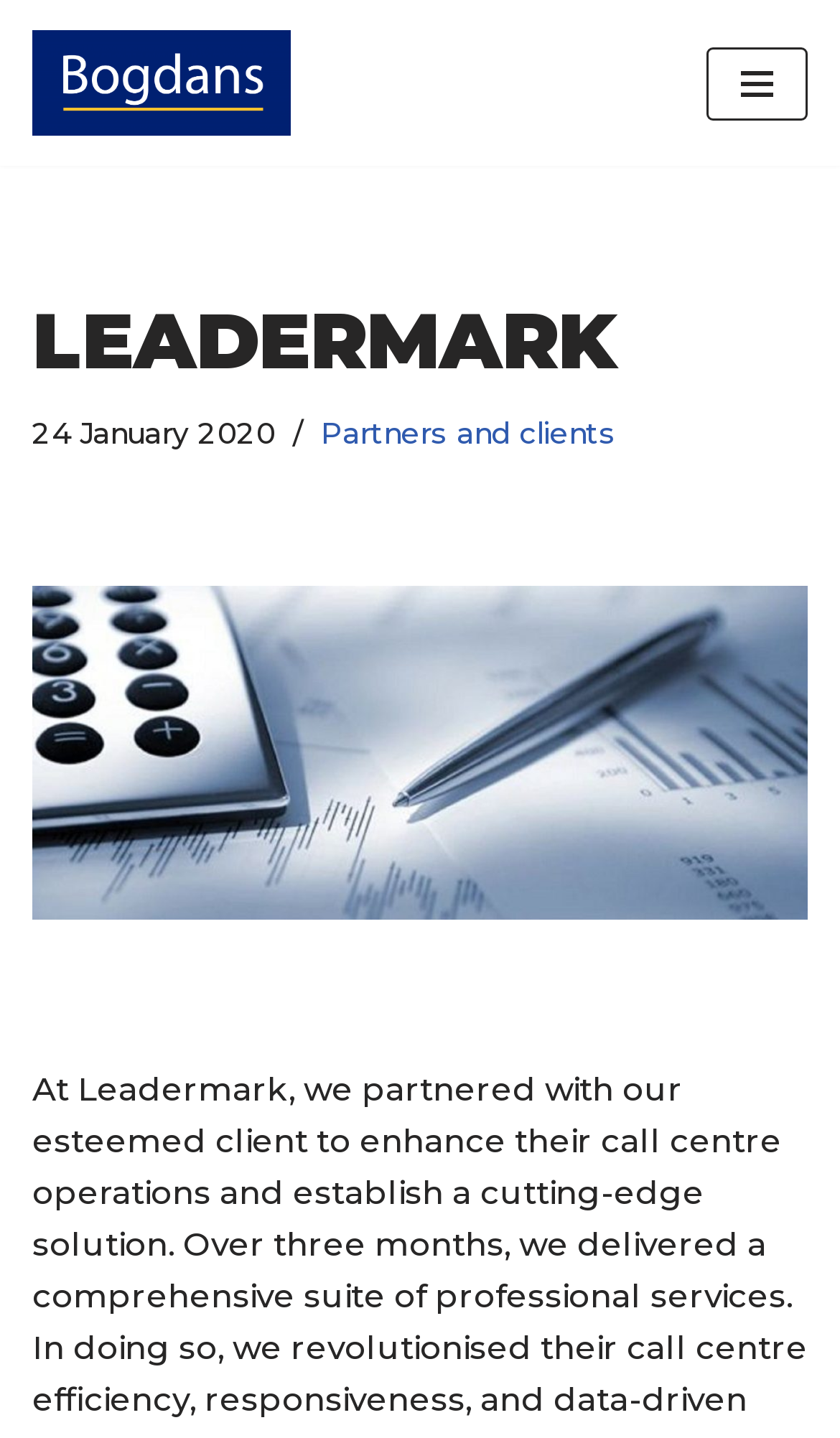Please specify the bounding box coordinates in the format (top-left x, top-left y, bottom-right x, bottom-right y), with all values as floating point numbers between 0 and 1. Identify the bounding box of the UI element described by: Partners and clients

[0.382, 0.288, 0.733, 0.312]